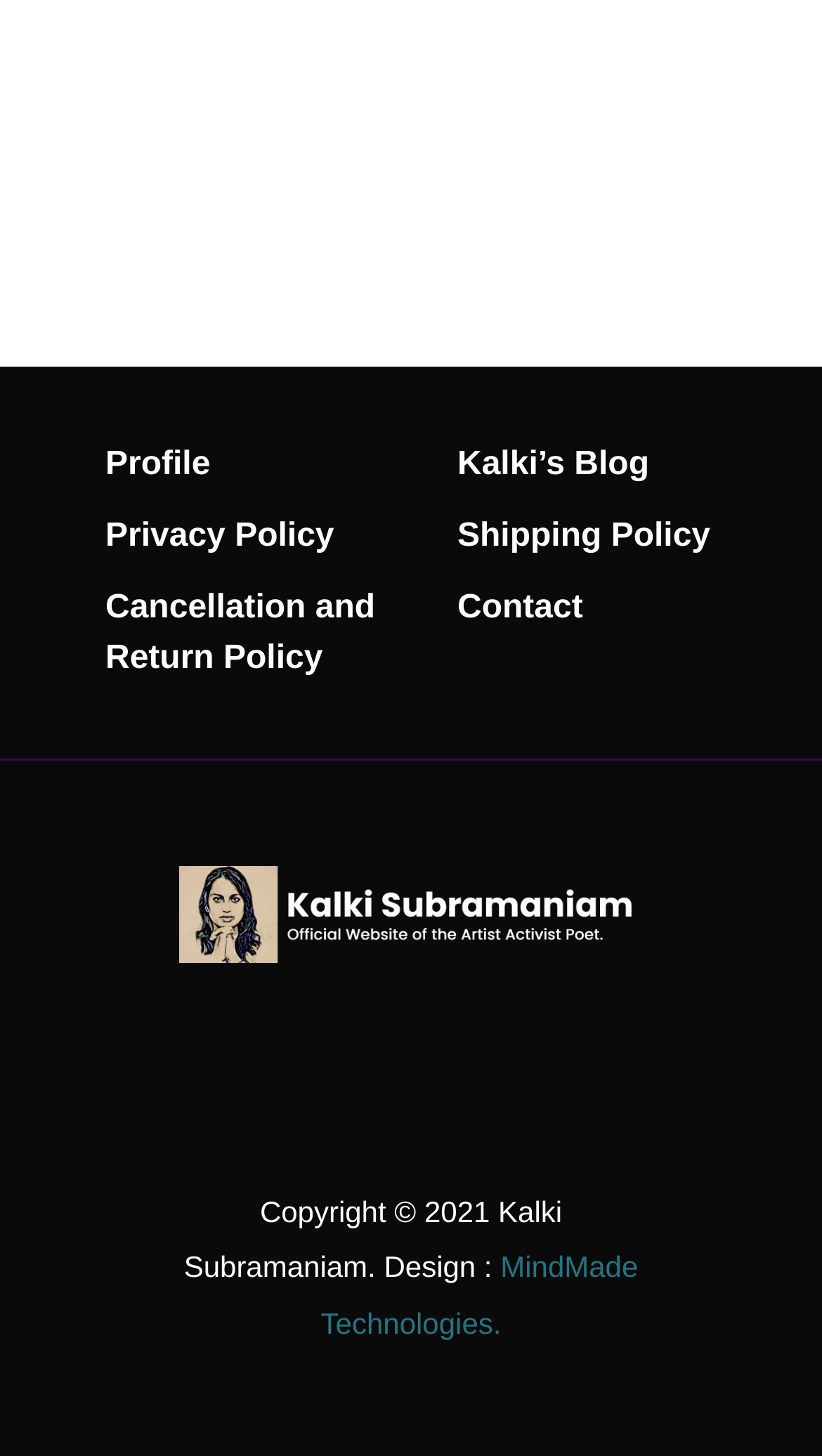Please identify the bounding box coordinates of the area I need to click to accomplish the following instruction: "visit Kalki’s Blog".

[0.556, 0.307, 0.79, 0.332]